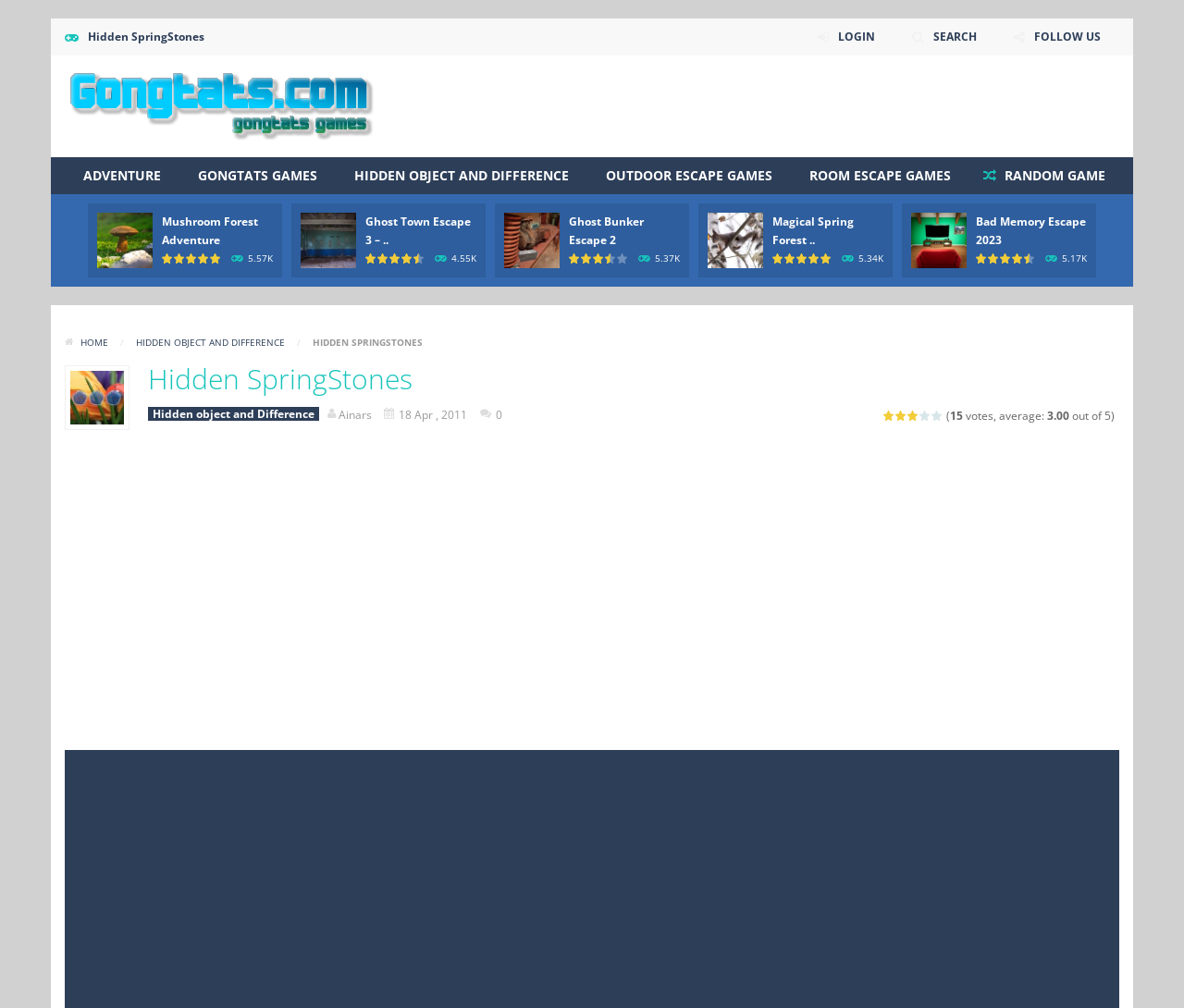What is the average rating of 'Mushroom Forest Adventure'?
Provide a detailed answer to the question using information from the image.

The average rating of 'Mushroom Forest Adventure' can be found next to the game's title, where it says '3 votes, average: 5.00 out of 5'. This indicates that the game has received a perfect score from all three voters.